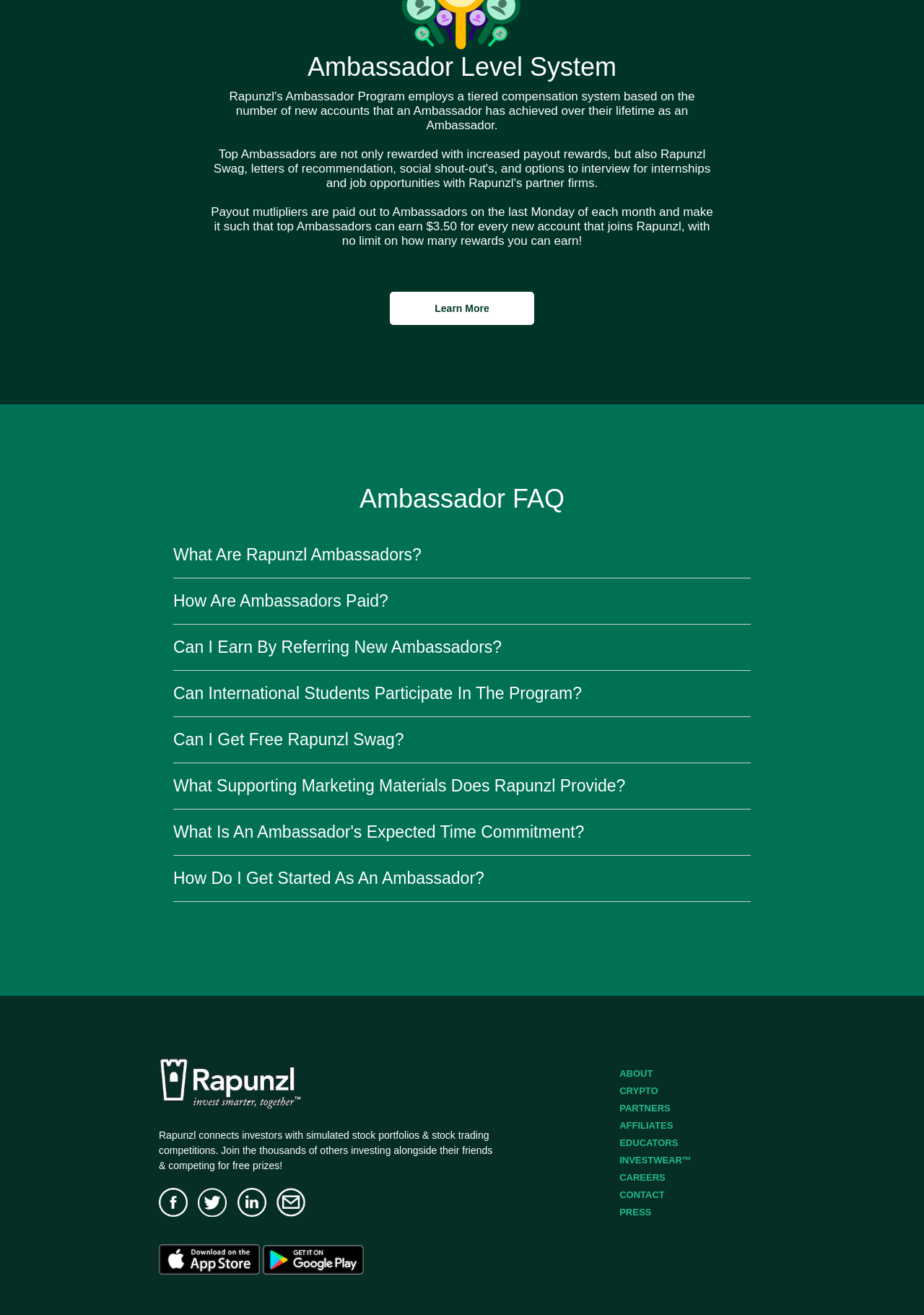Give a one-word or short phrase answer to the question: 
How can users get started as Ambassadors?

Learn more